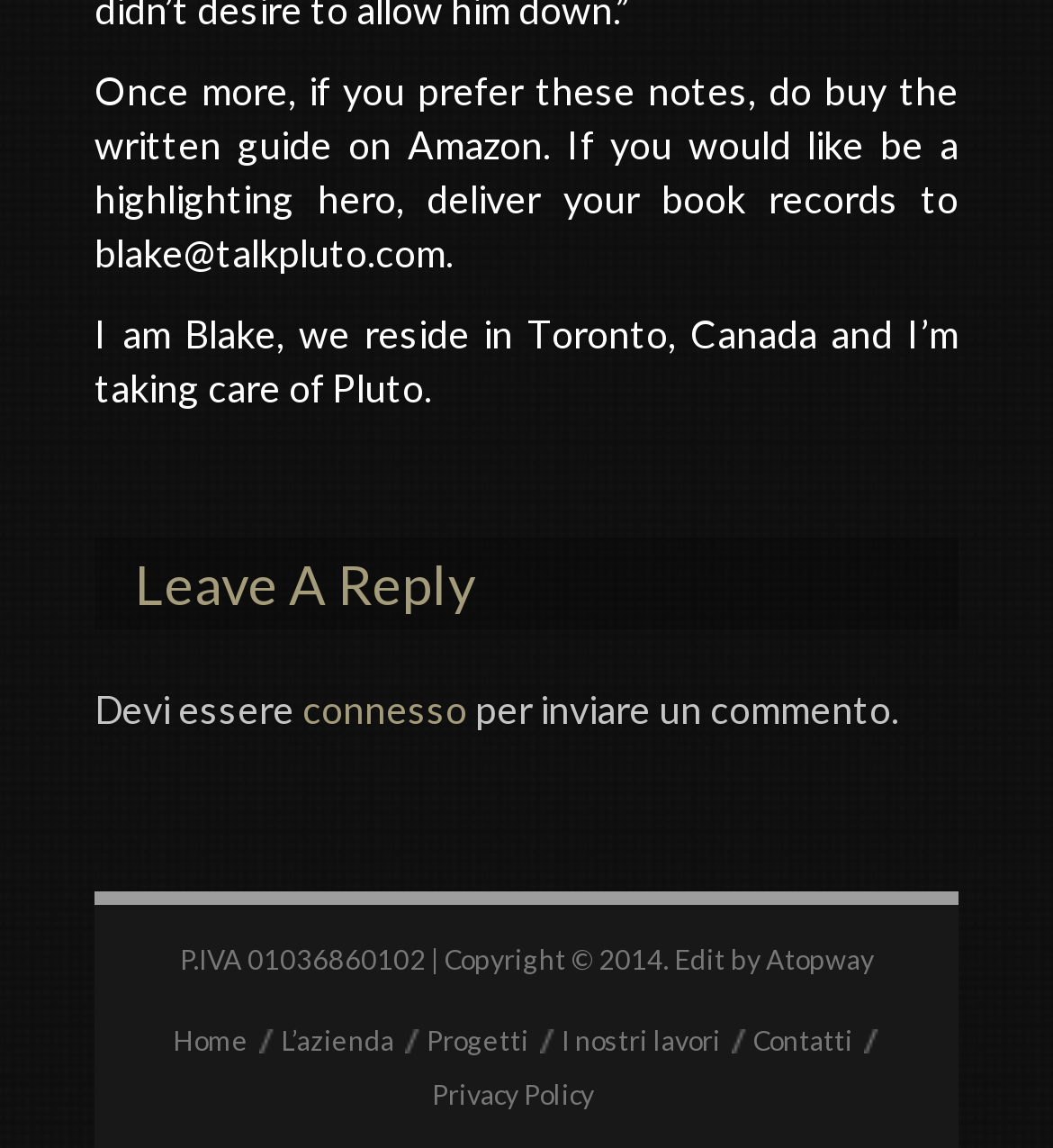Provide the bounding box coordinates of the HTML element this sentence describes: "Inspiration".

None